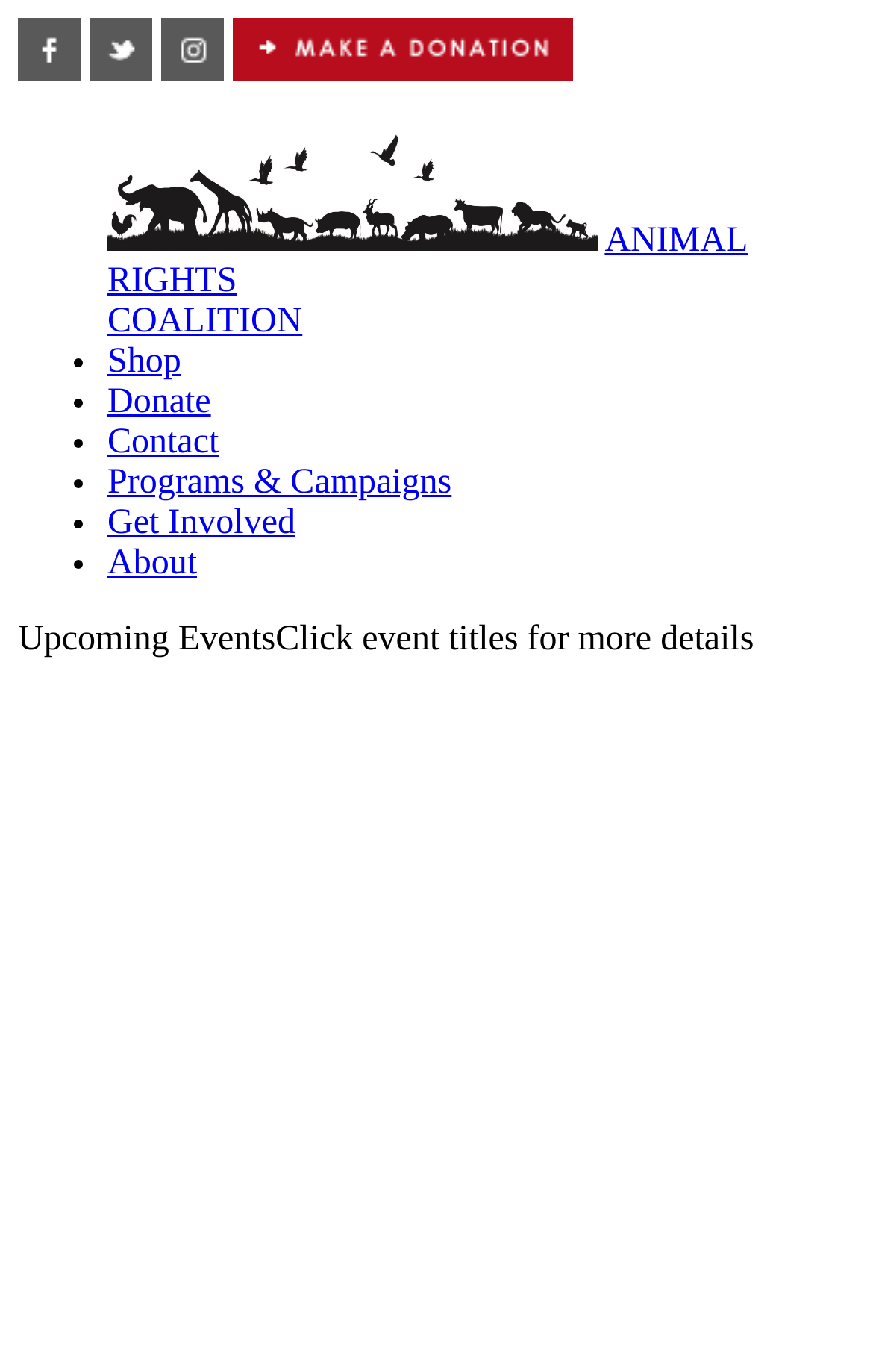Find the bounding box coordinates of the element's region that should be clicked in order to follow the given instruction: "Click the first link". The coordinates should consist of four float numbers between 0 and 1, i.e., [left, top, right, bottom].

[0.021, 0.038, 0.092, 0.065]